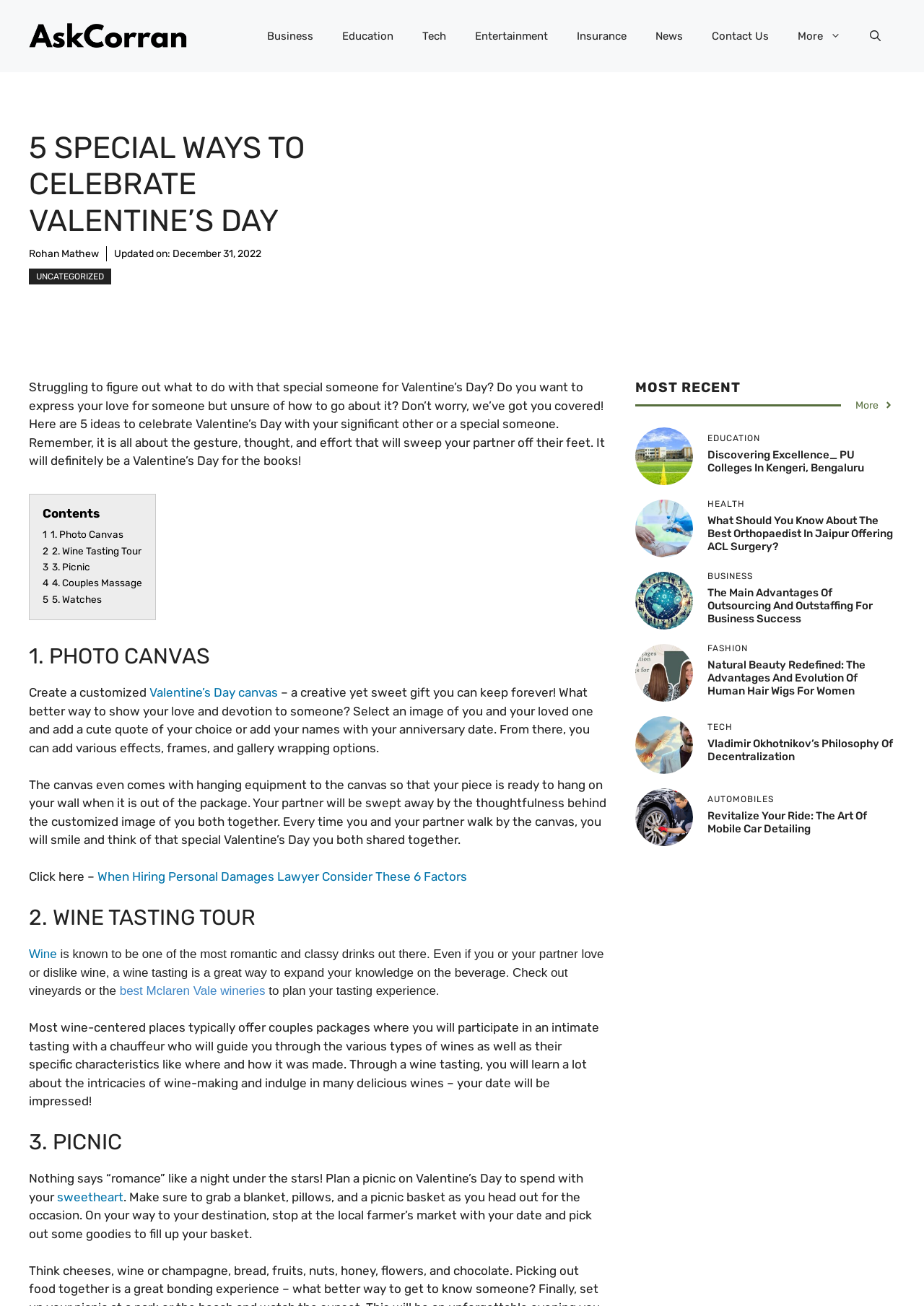Please locate the UI element described by "4 4. Couples Massage" and provide its bounding box coordinates.

[0.046, 0.442, 0.154, 0.451]